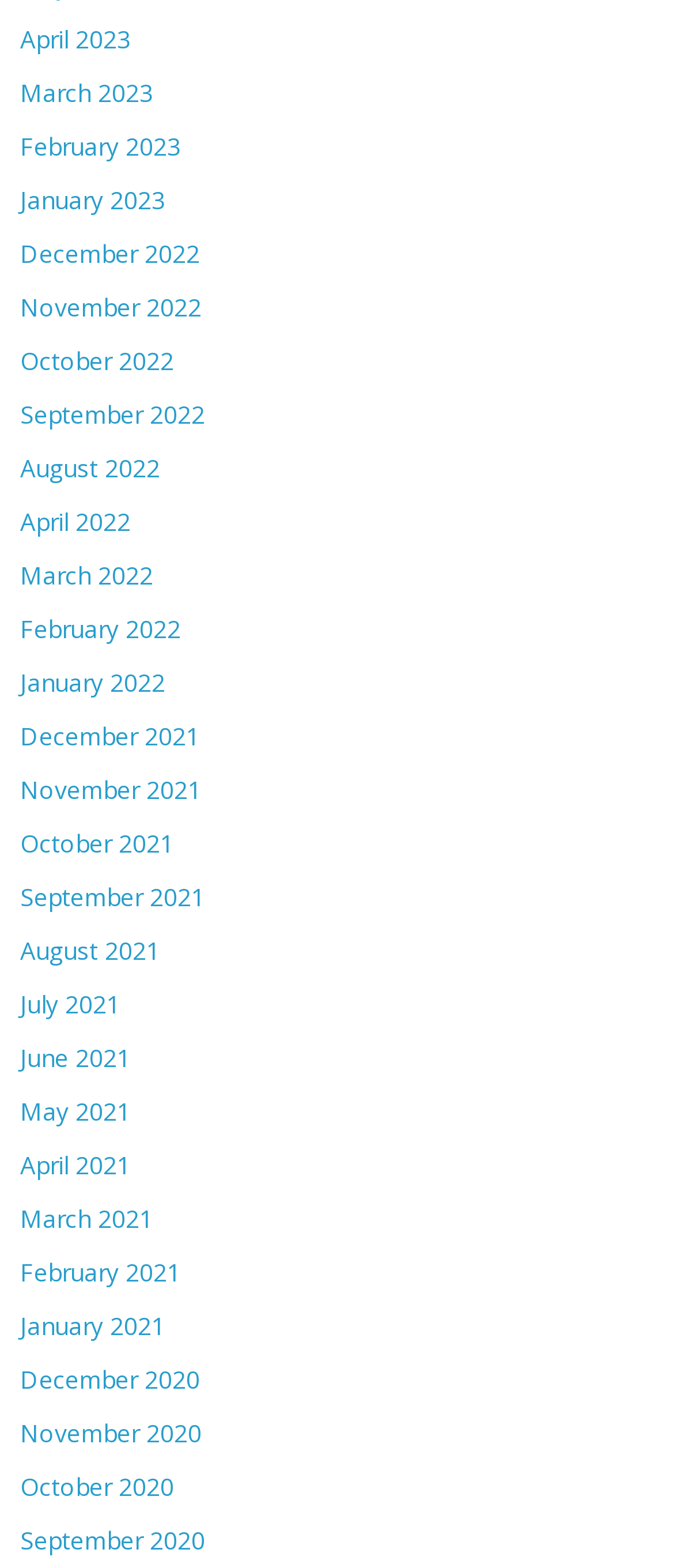Could you indicate the bounding box coordinates of the region to click in order to complete this instruction: "view April 2023".

[0.03, 0.014, 0.194, 0.035]